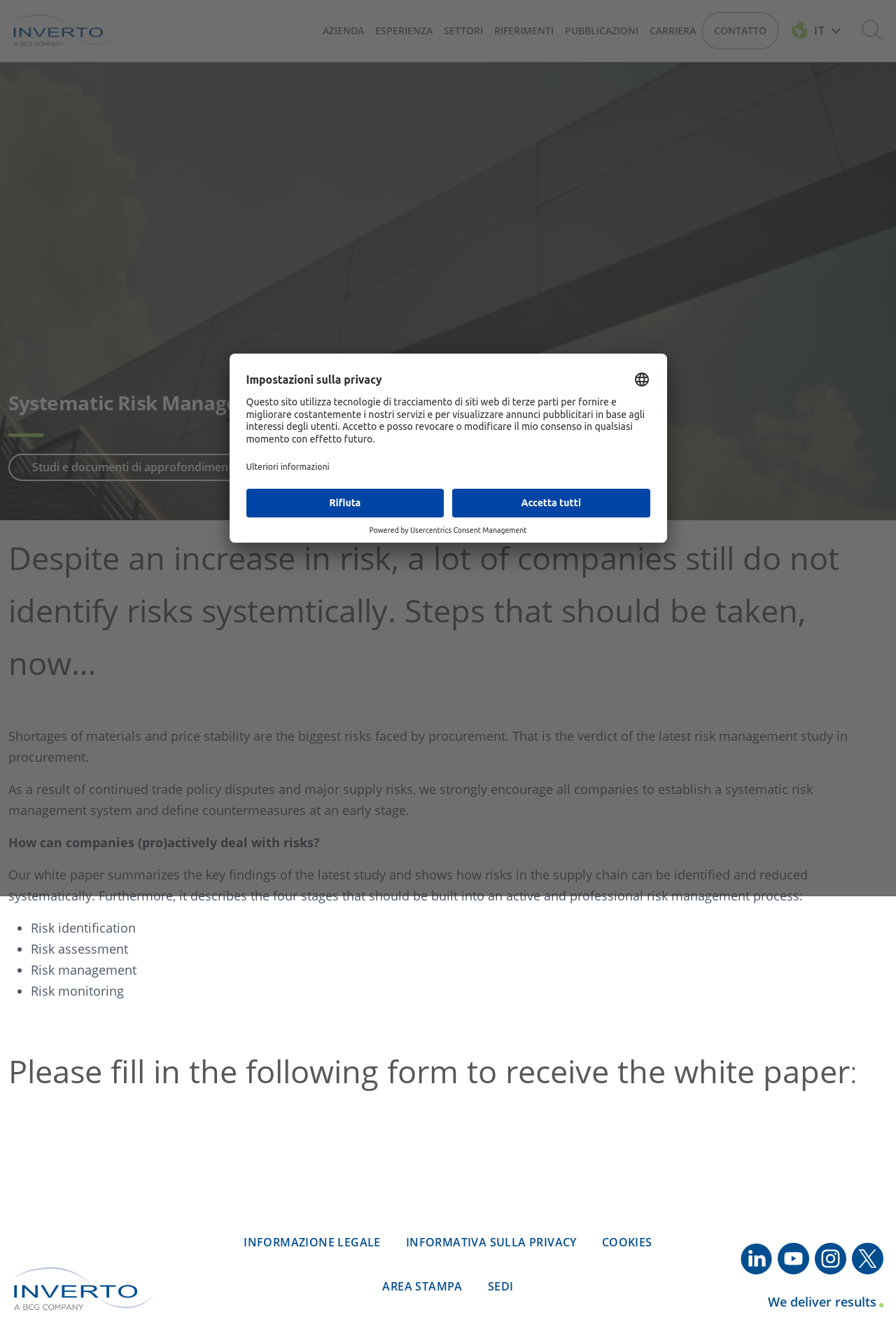Answer the question in one word or a short phrase:
What is the purpose of the form at the bottom of the webpage?

To receive the white paper